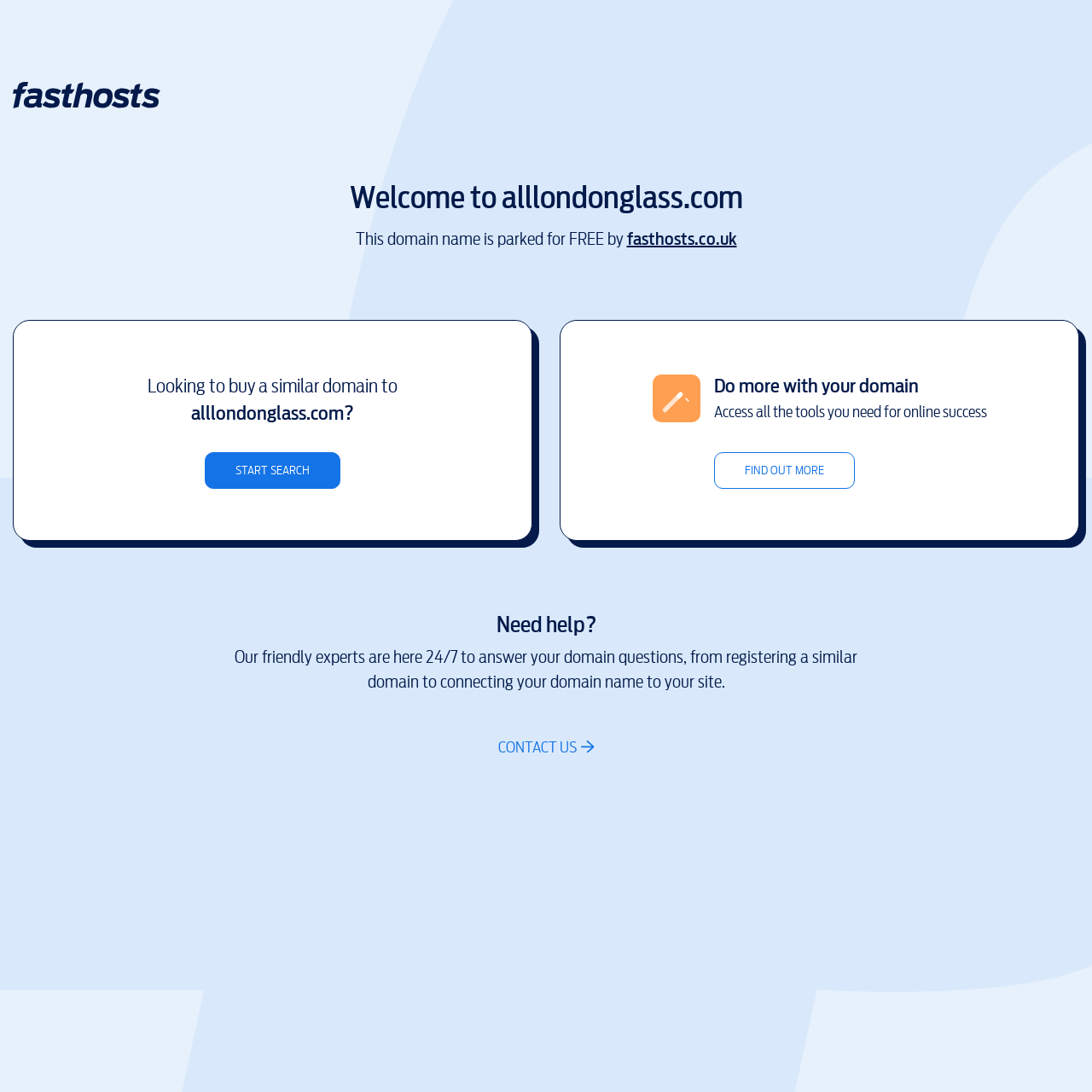Find the coordinates for the bounding box of the element with this description: "alt="Fasthosts"".

[0.012, 0.09, 0.147, 0.102]